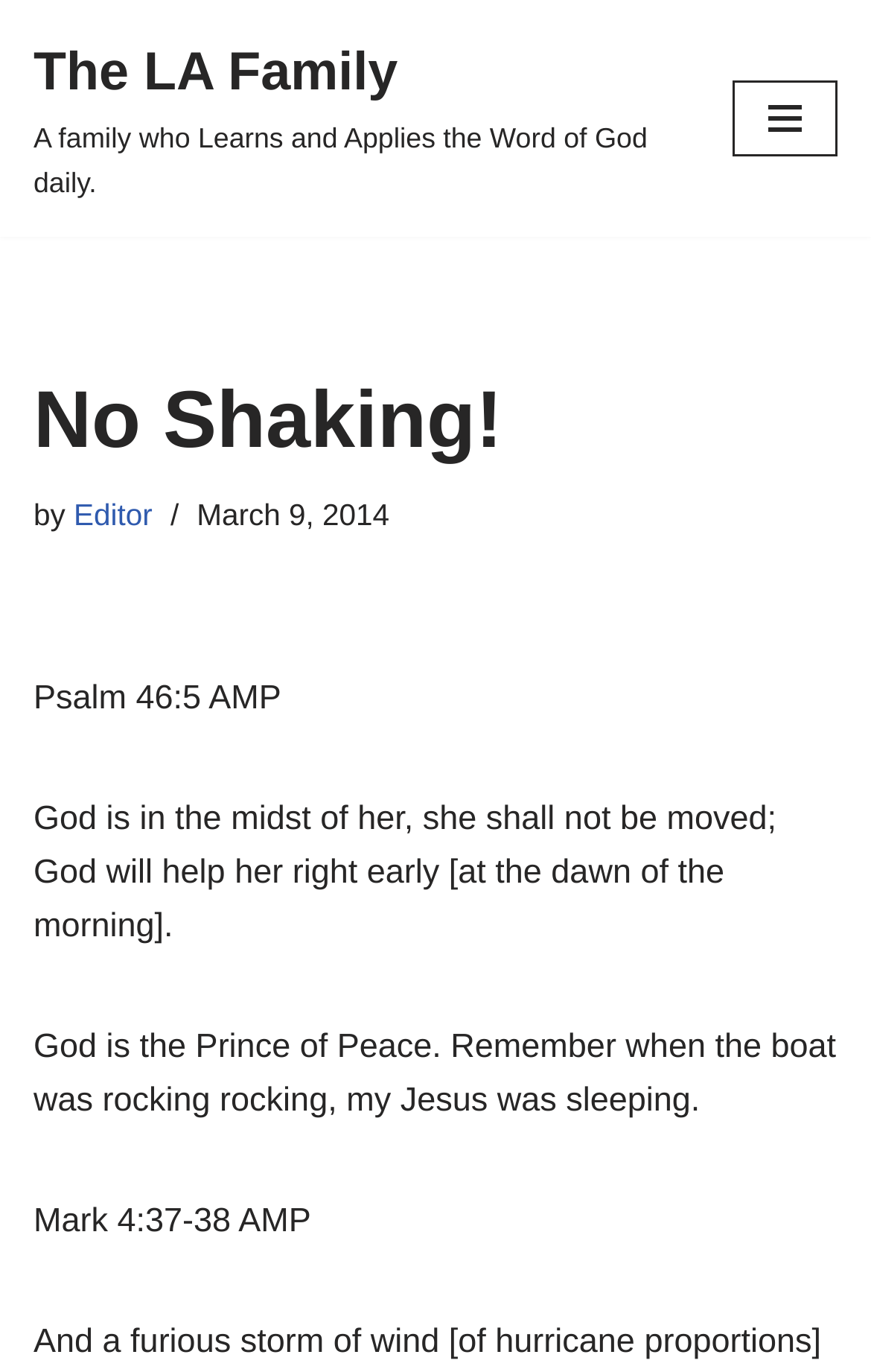What is the second biblical reference?
Please provide a single word or phrase in response based on the screenshot.

Mark 4:37-38 AMP